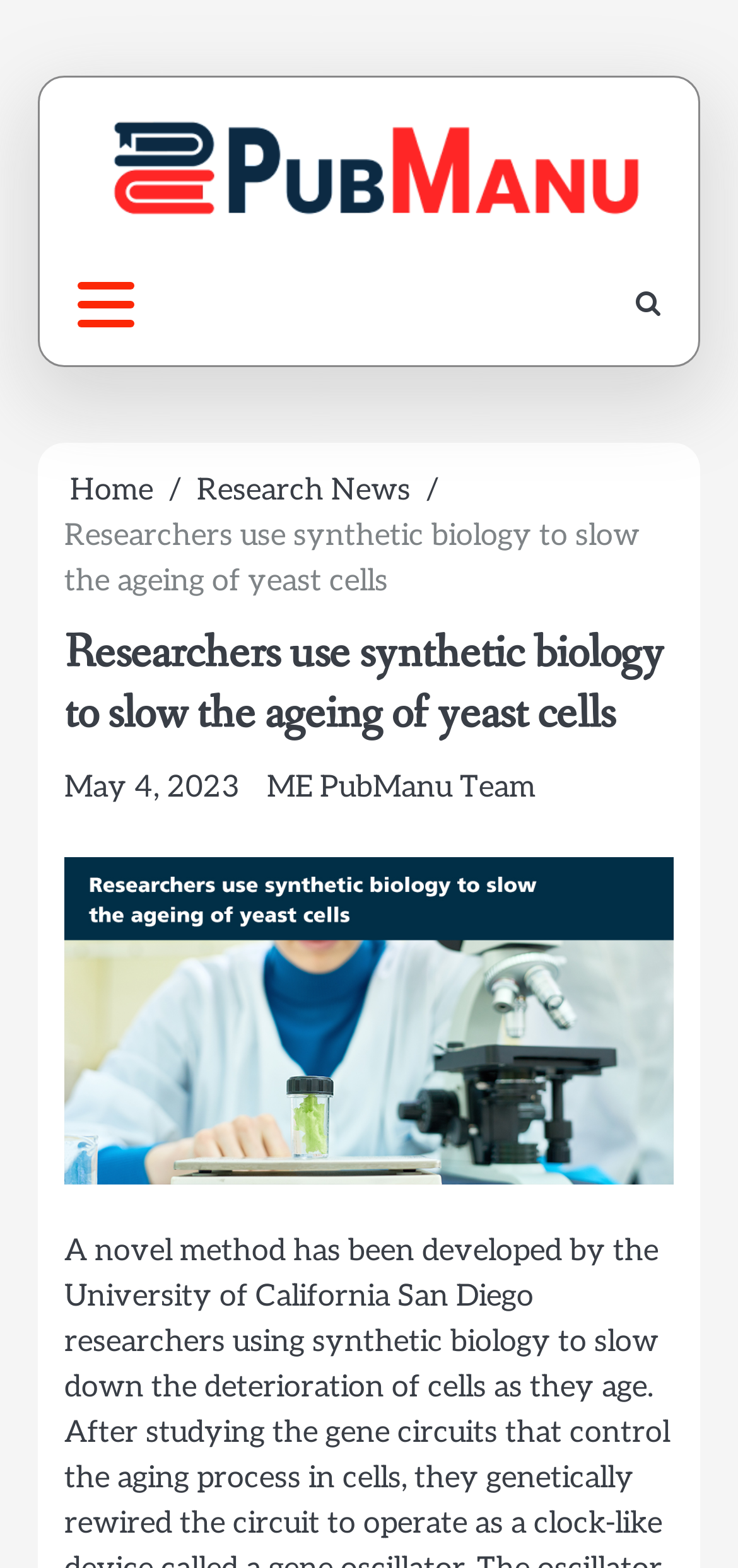Identify the bounding box for the UI element that is described as follows: "Research News".

[0.267, 0.301, 0.556, 0.324]